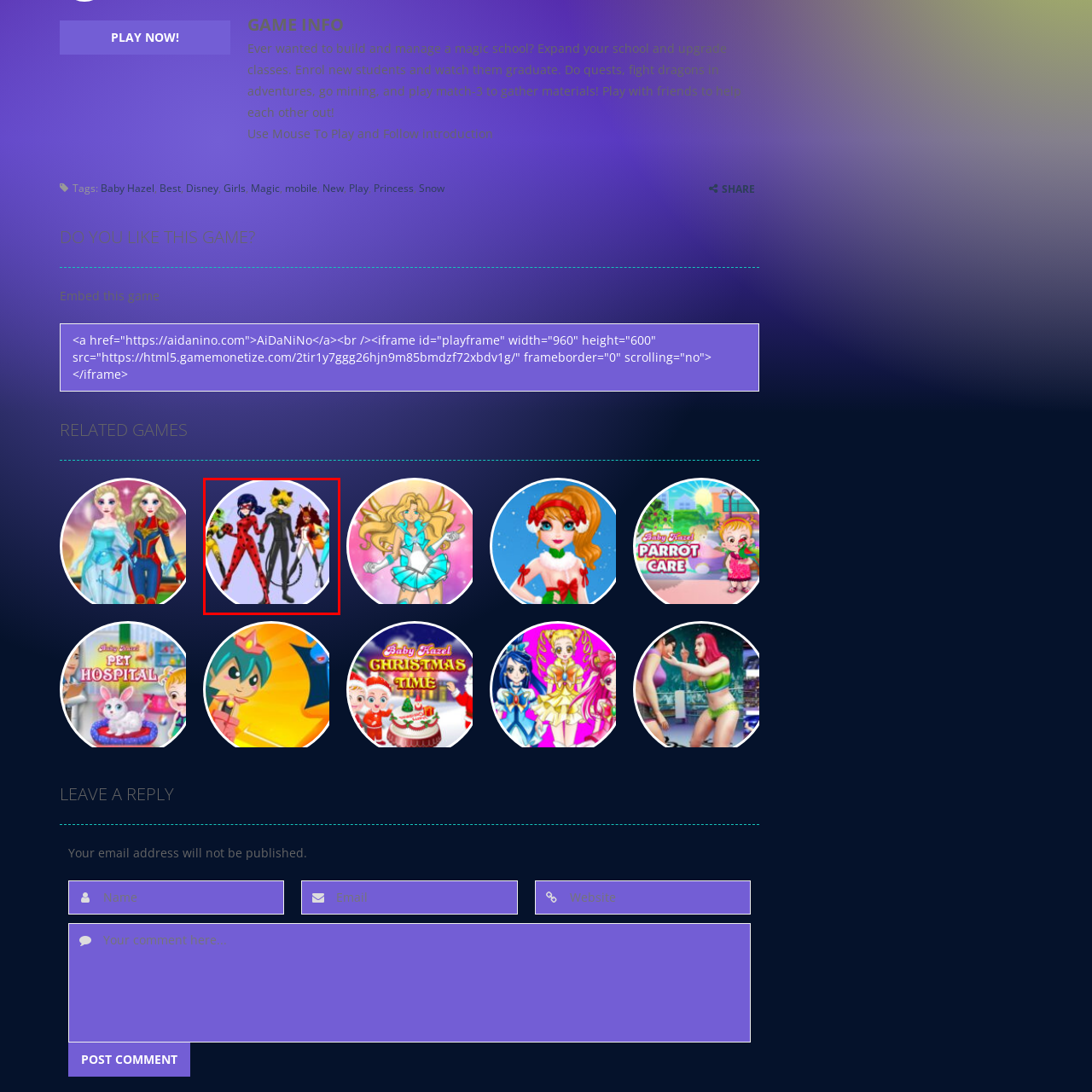Direct your attention to the section outlined in red and answer the following question with a single word or brief phrase: 
How many characters are in the image?

Multiple